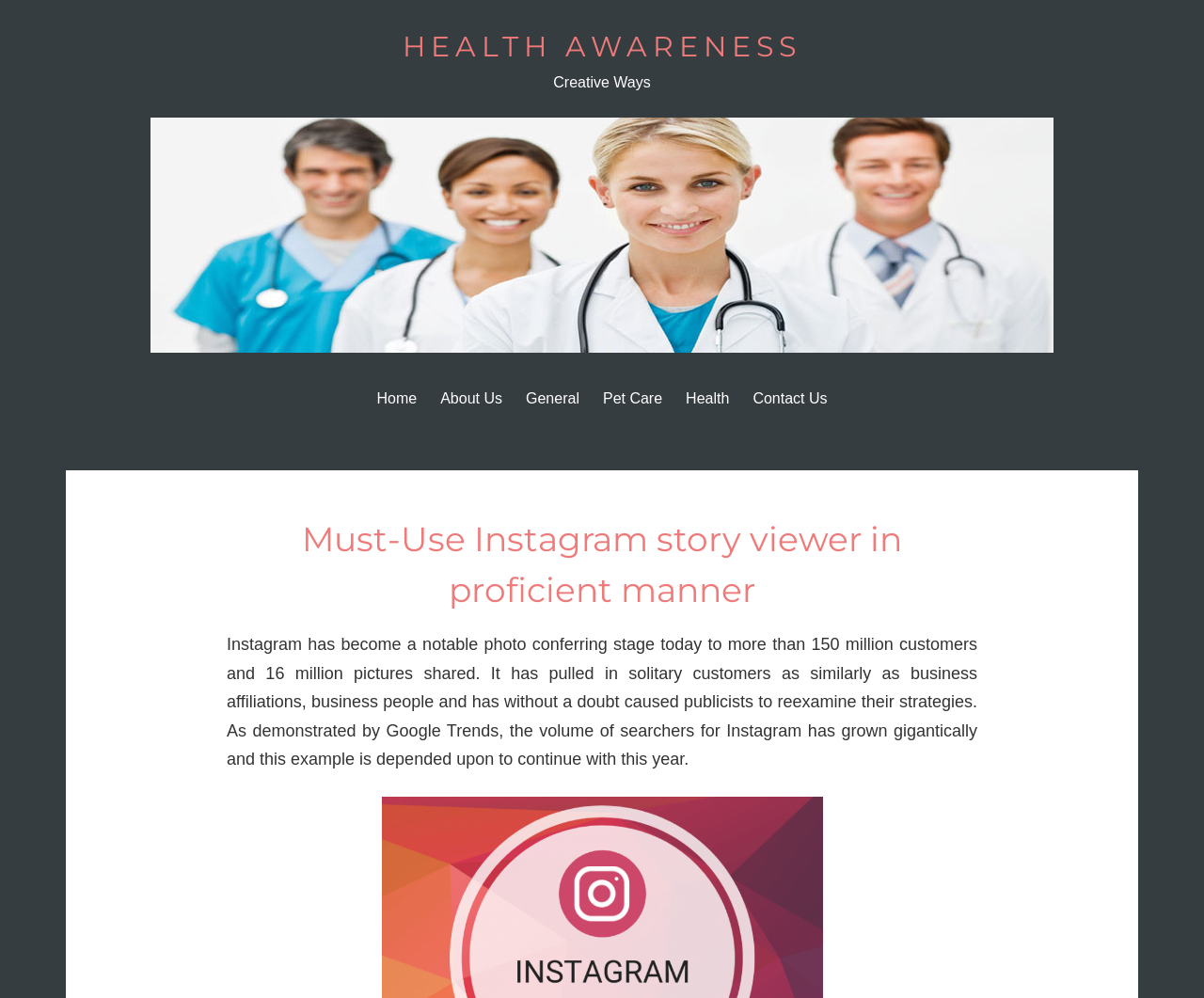Refer to the image and offer a detailed explanation in response to the question: How many million pictures are shared on Instagram?

I found the answer in the StaticText element which states 'Instagram has become a notable photo conferring stage today to more than 150 million customers and 16 million pictures shared.' The text explicitly mentions the number of pictures shared on Instagram.